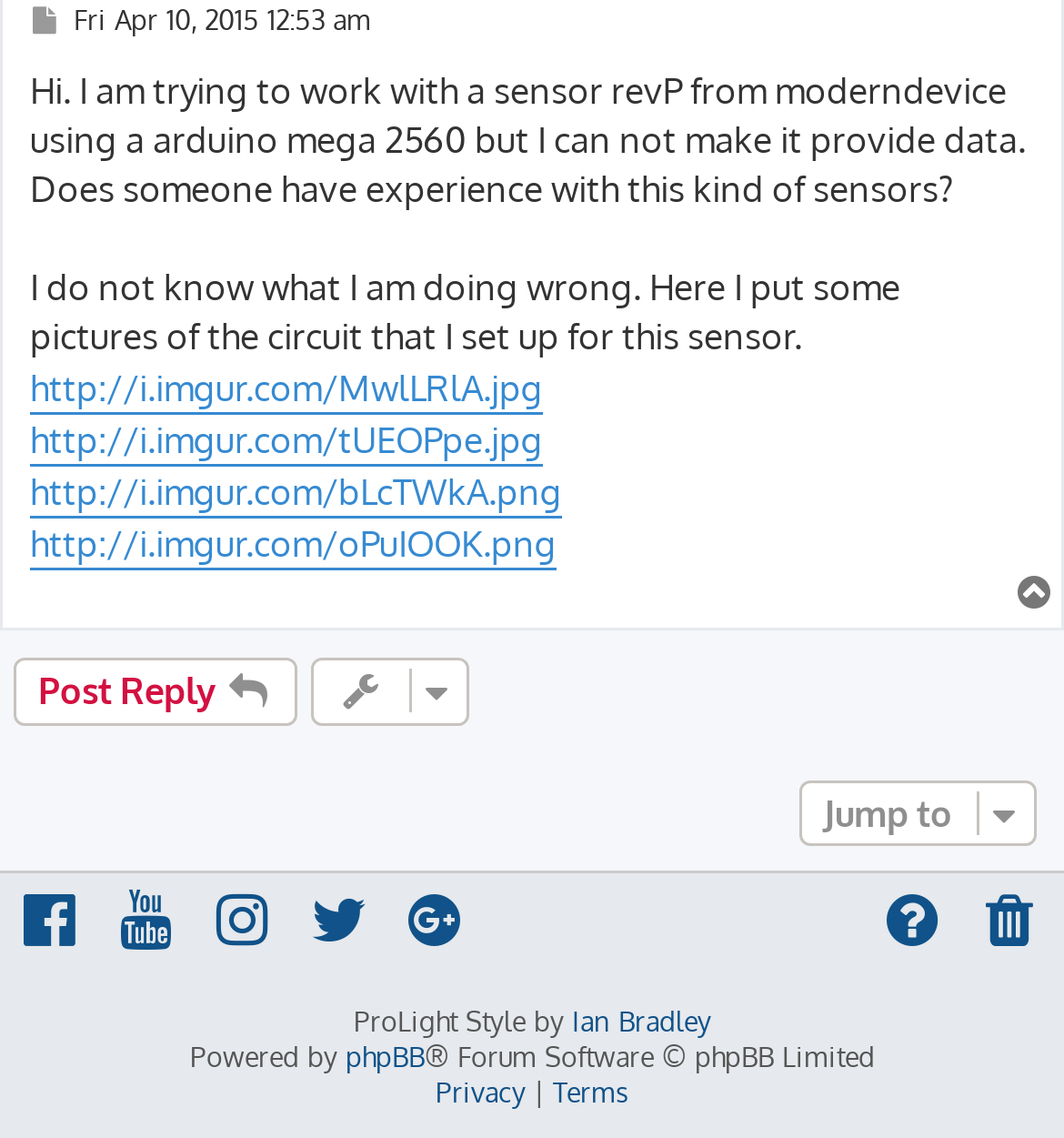Determine the bounding box coordinates for the UI element described. Format the coordinates as (top-left x, top-left y, bottom-right x, bottom-right y) and ensure all values are between 0 and 1. Element description: Privacy | Terms

[0.051, 0.945, 0.949, 0.976]